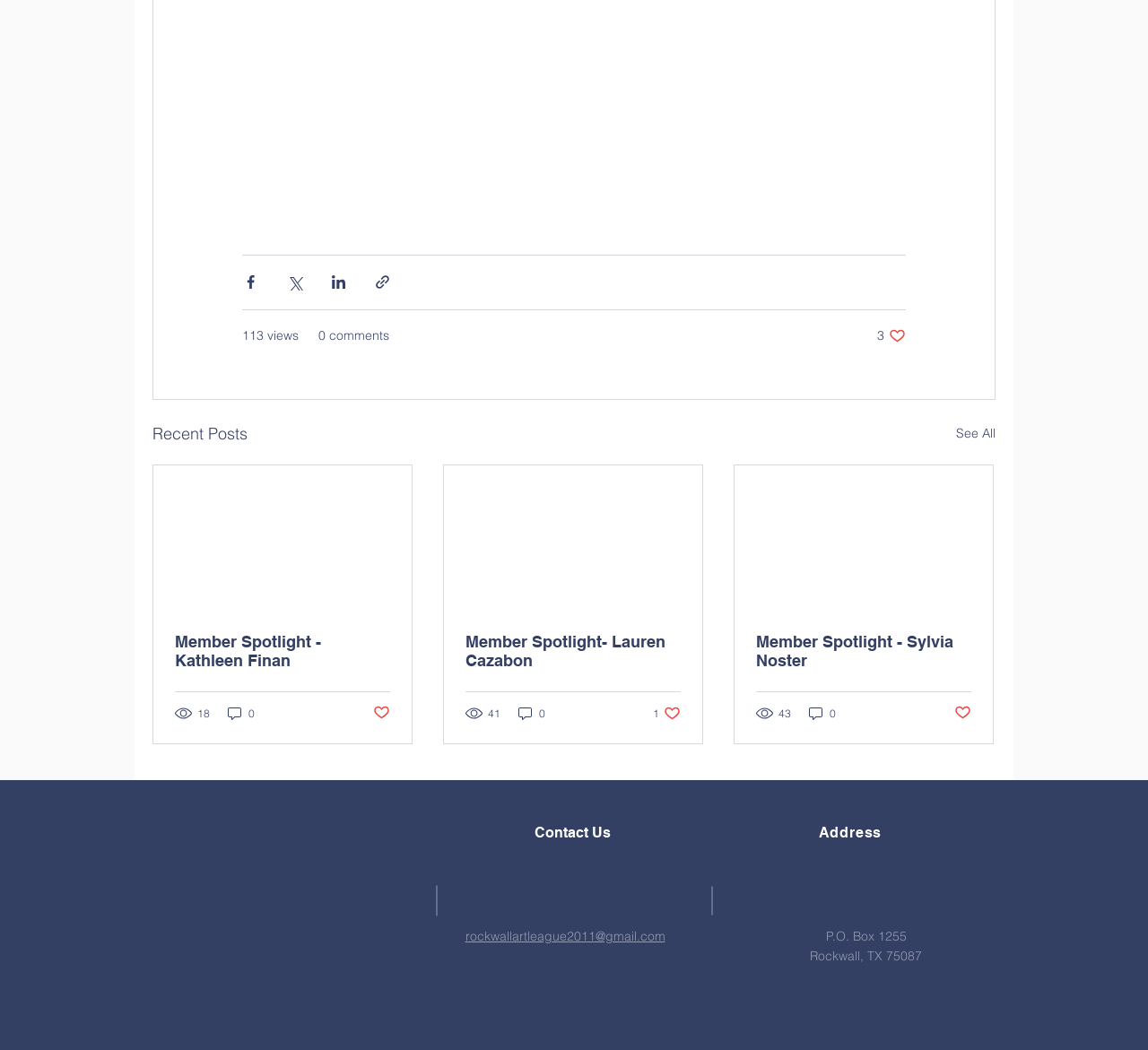Could you locate the bounding box coordinates for the section that should be clicked to accomplish this task: "Read Member Spotlight - Kathleen Finan".

[0.152, 0.602, 0.34, 0.638]